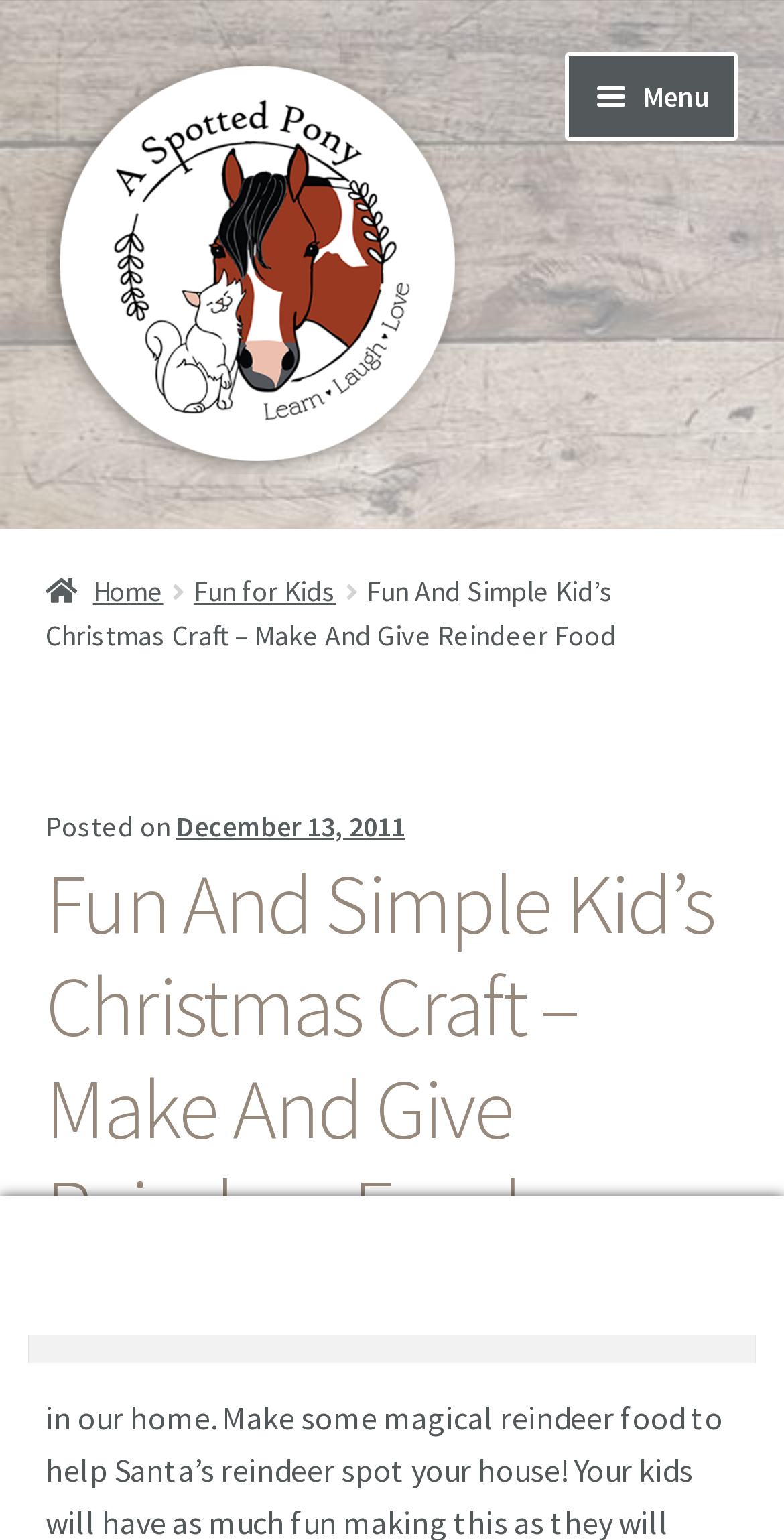Please predict the bounding box coordinates of the element's region where a click is necessary to complete the following instruction: "View 'Cart'". The coordinates should be represented by four float numbers between 0 and 1, i.e., [left, top, right, bottom].

[0.667, 0.778, 1.0, 0.867]